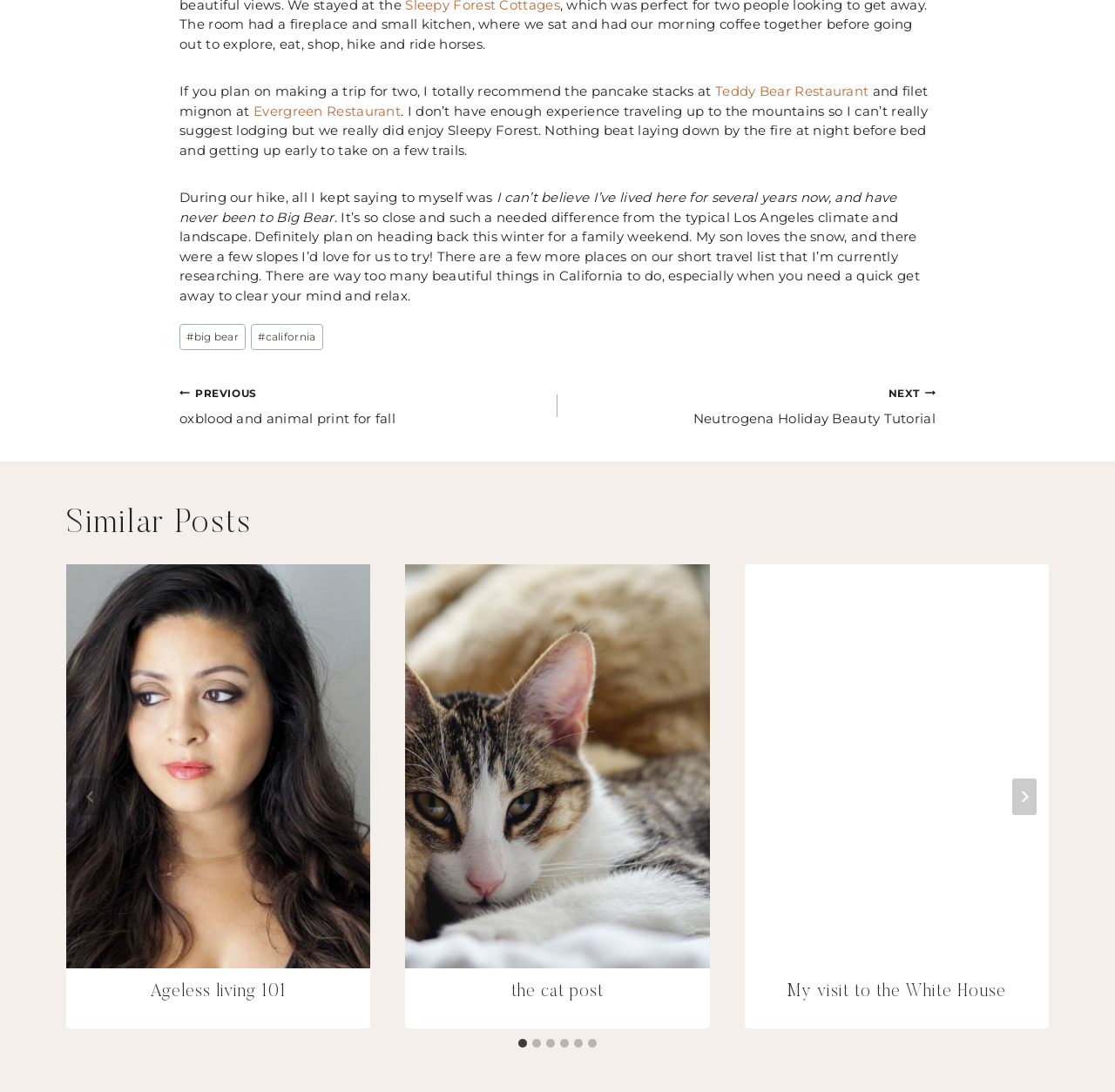Please respond in a single word or phrase: 
How many similar posts are shown on the webpage?

6